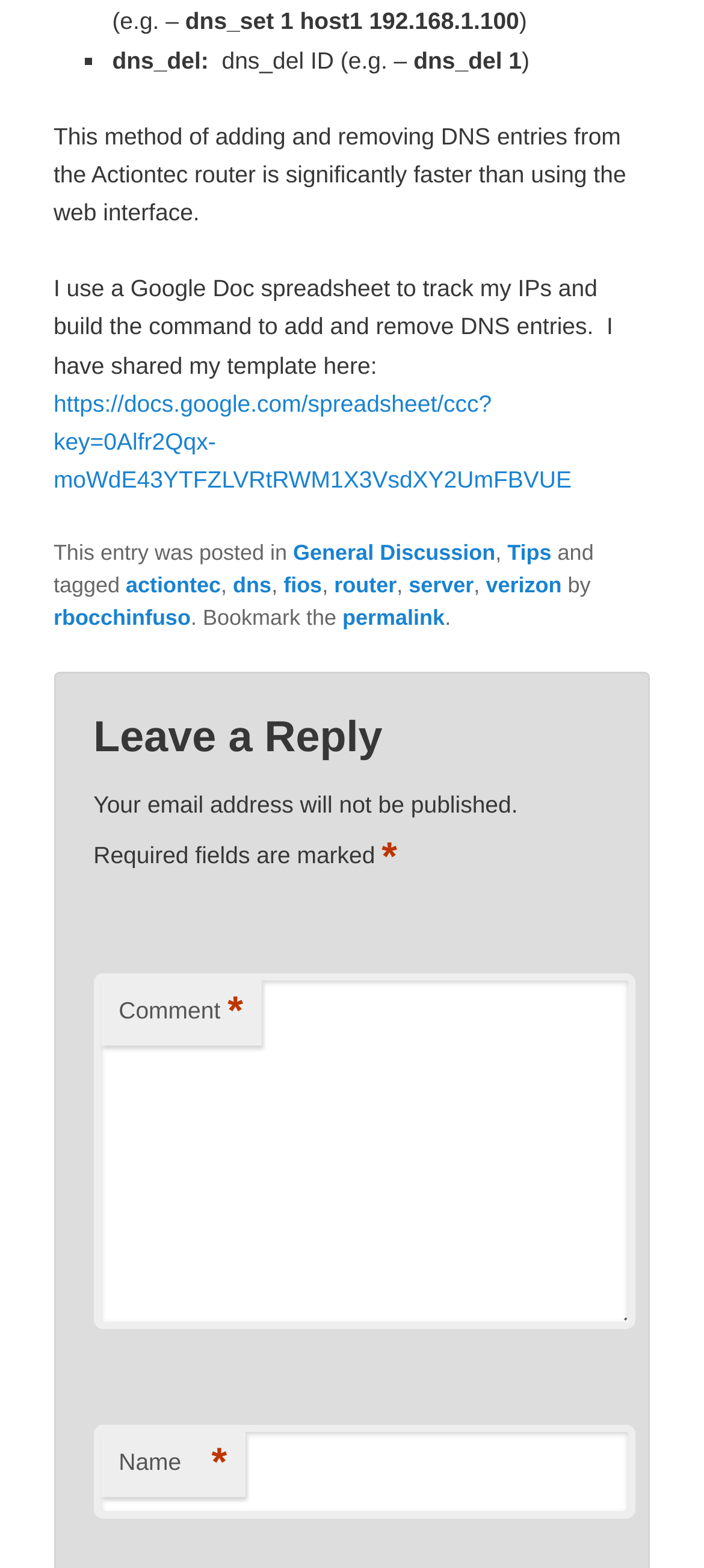Please provide the bounding box coordinates for the element that needs to be clicked to perform the instruction: "Click the link to the post tagged with 'actiontec'". The coordinates must consist of four float numbers between 0 and 1, formatted as [left, top, right, bottom].

[0.179, 0.365, 0.314, 0.381]